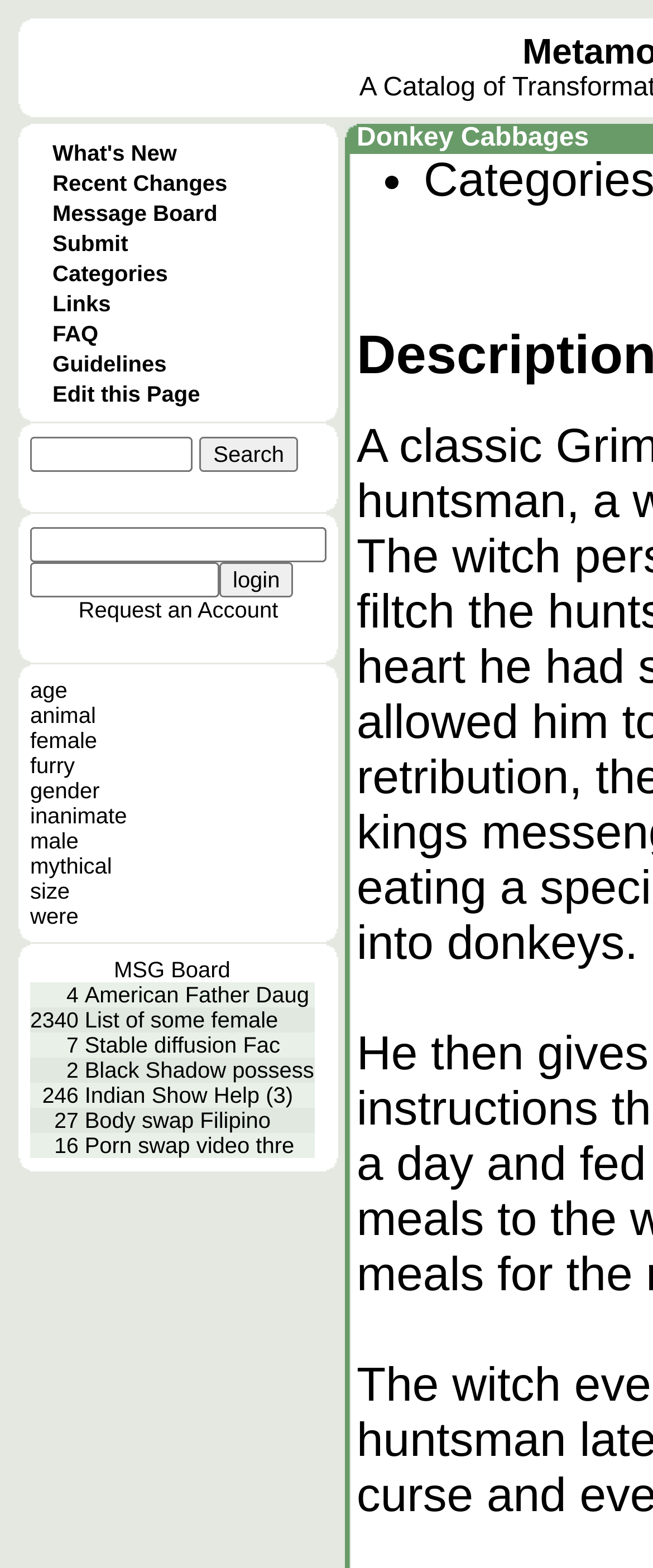Use a single word or phrase to answer this question: 
What is the position of the Message Board link?

Third row